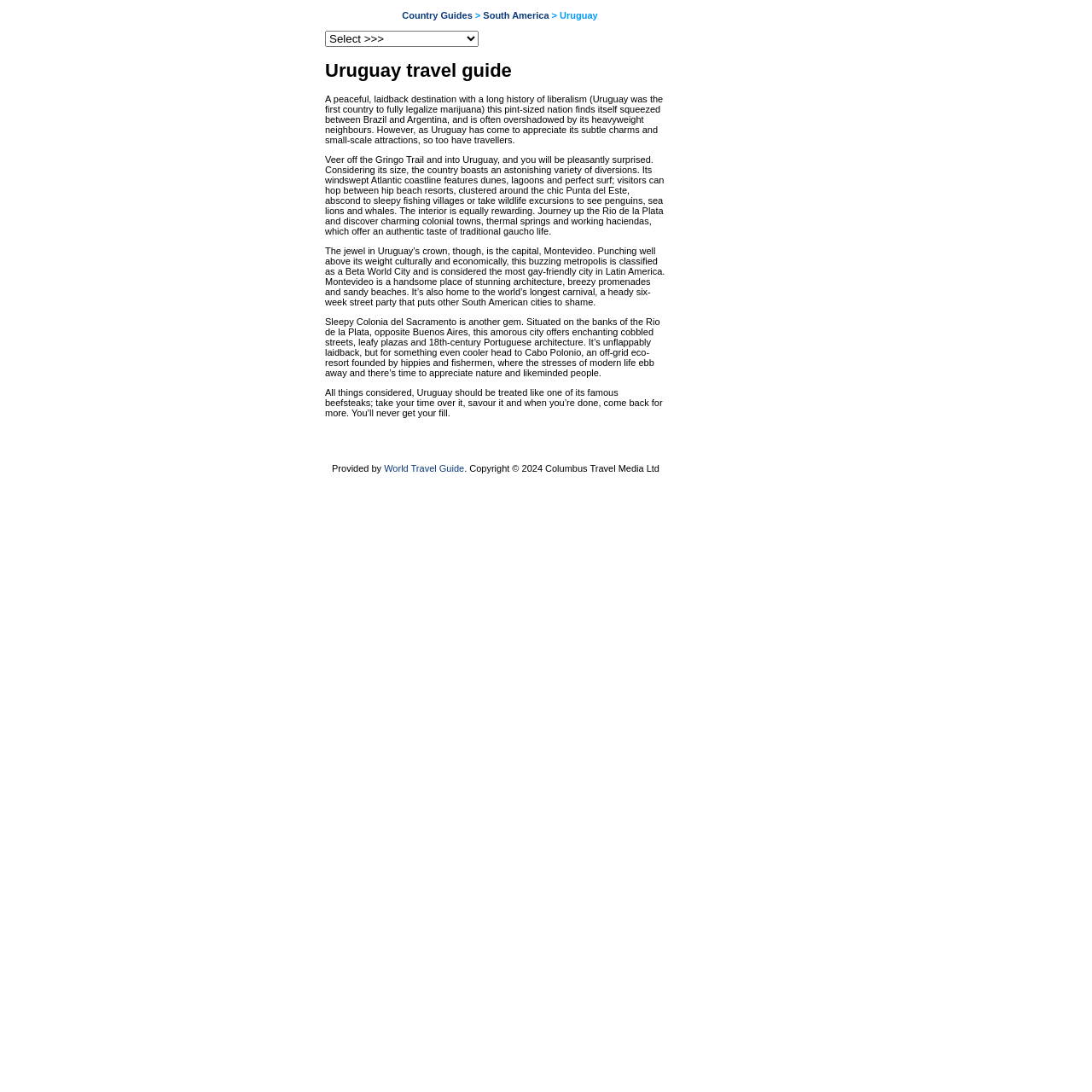Determine the bounding box for the described HTML element: "Country Guides". Ensure the coordinates are four float numbers between 0 and 1 in the format [left, top, right, bottom].

[0.368, 0.009, 0.433, 0.019]